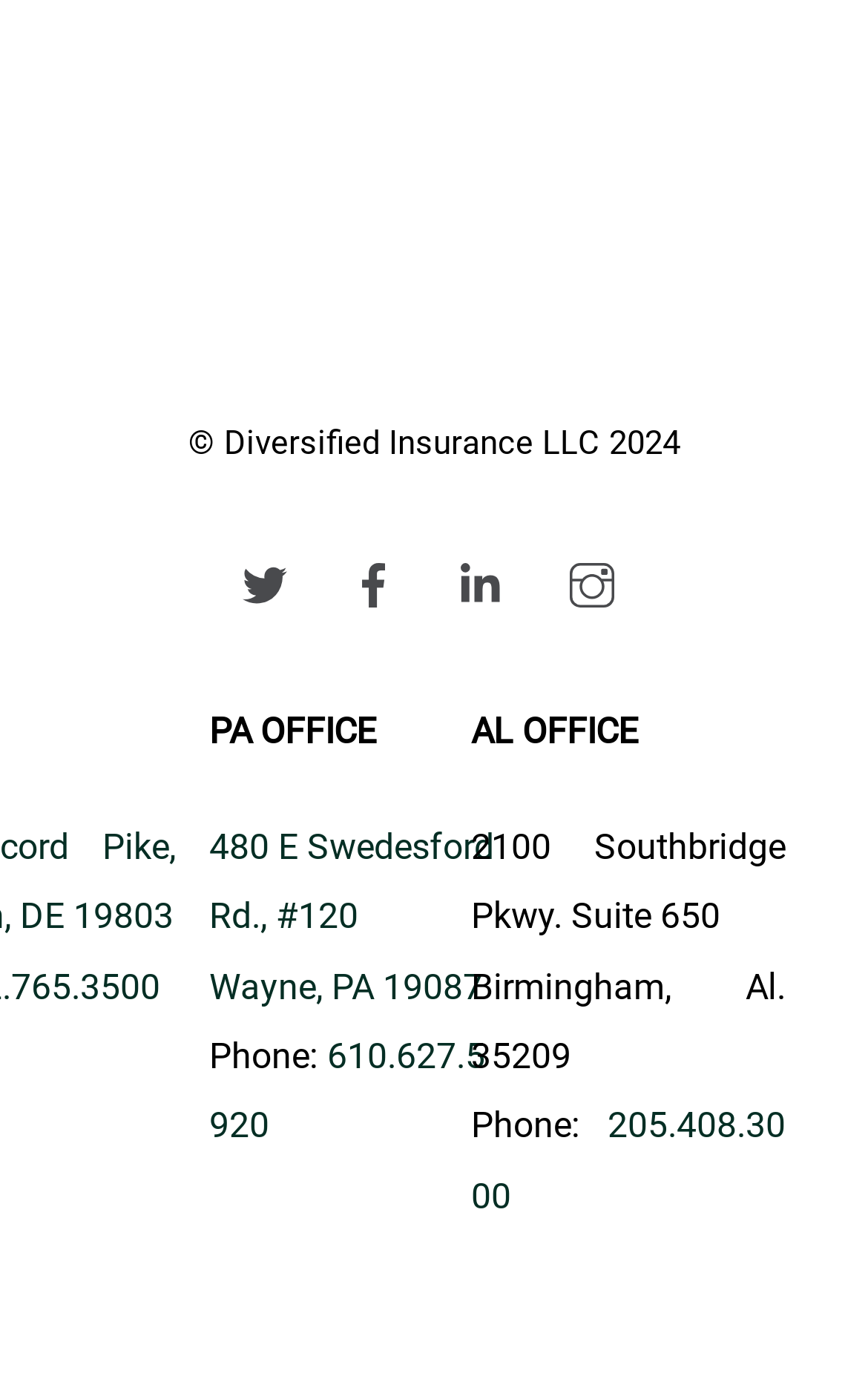Determine the bounding box coordinates for the area that should be clicked to carry out the following instruction: "View PA office address".

[0.241, 0.6, 0.57, 0.682]